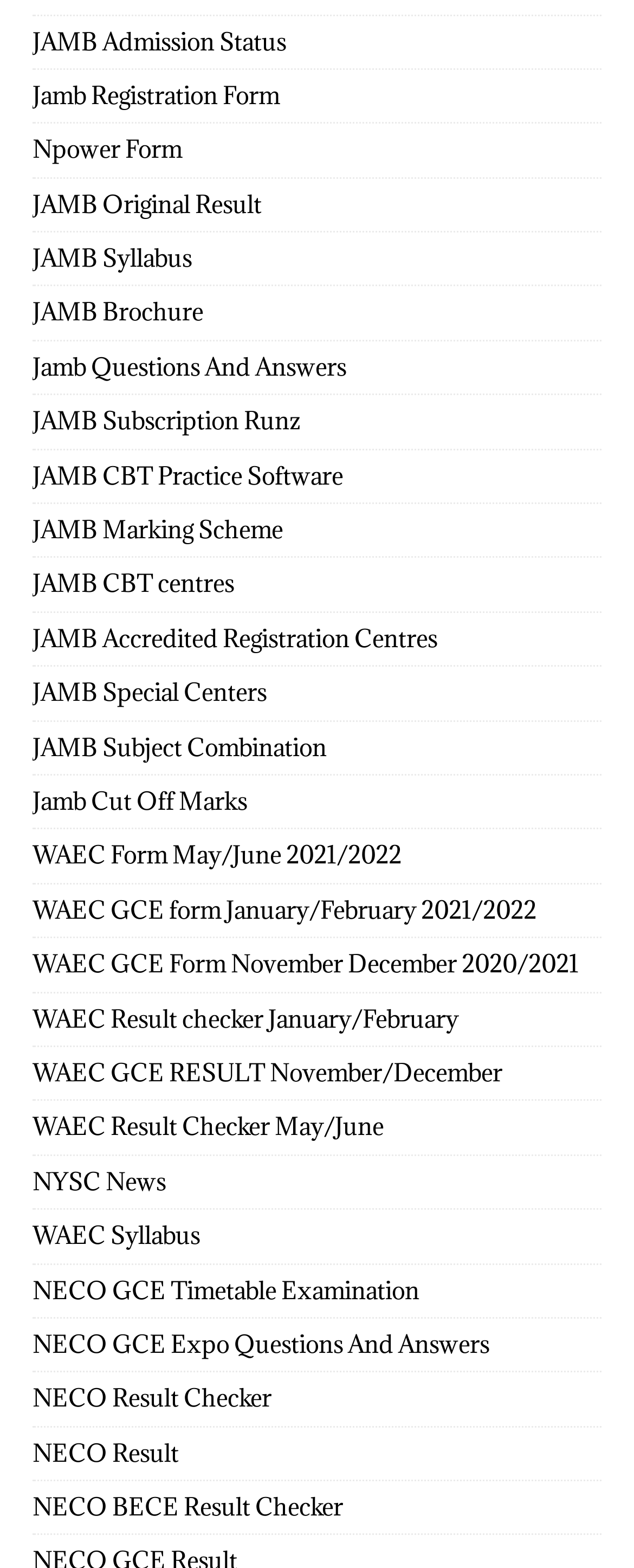Using floating point numbers between 0 and 1, provide the bounding box coordinates in the format (top-left x, top-left y, bottom-right x, bottom-right y). Locate the UI element described here: WAEC GCE form January/February 2021/2022

[0.051, 0.564, 0.949, 0.597]